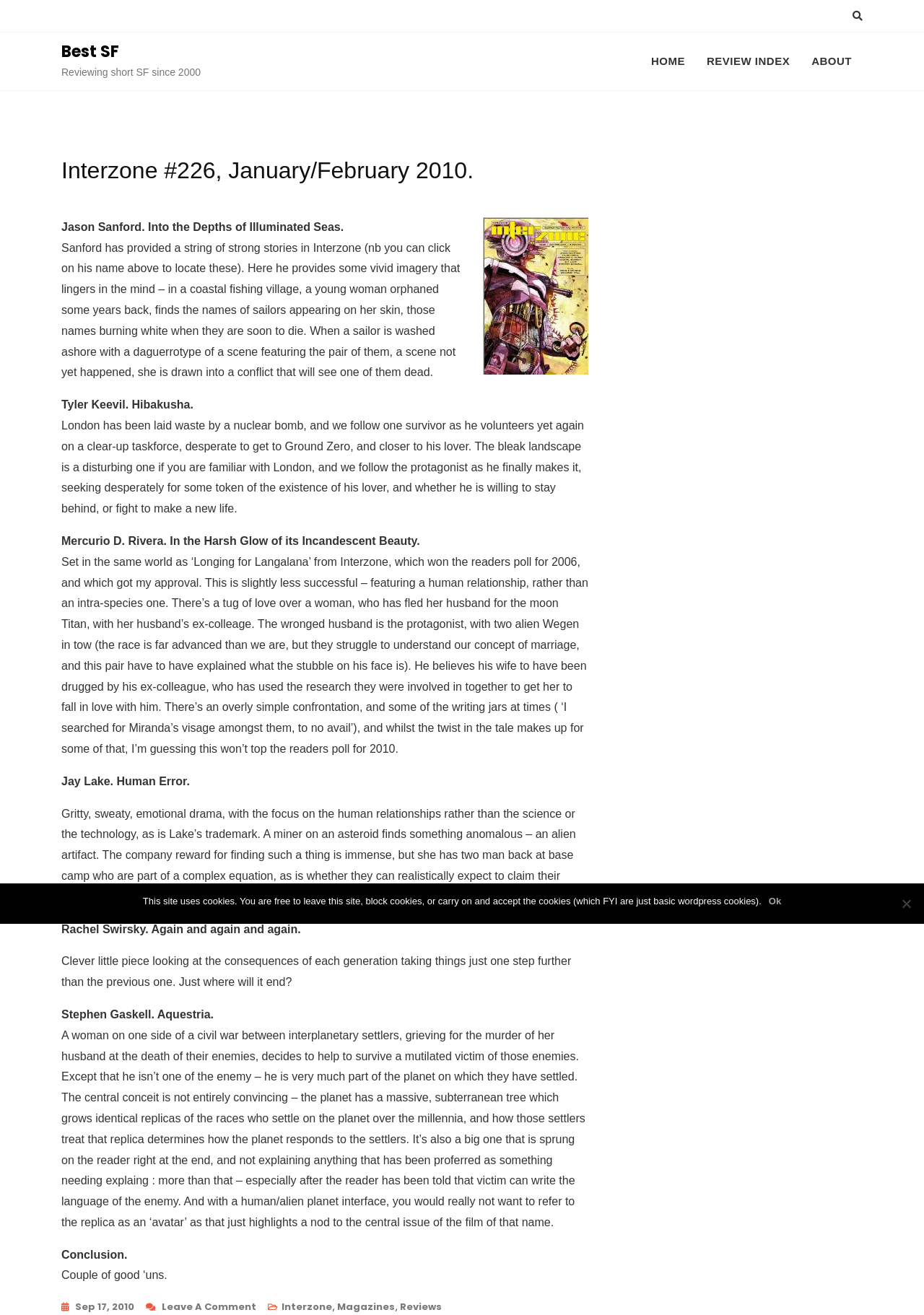With reference to the image, please provide a detailed answer to the following question: What is the name of the magazine being reviewed?

The name of the magazine being reviewed can be found in the heading 'Interzone #226, January/February 2010.' which is located at the top of the webpage.